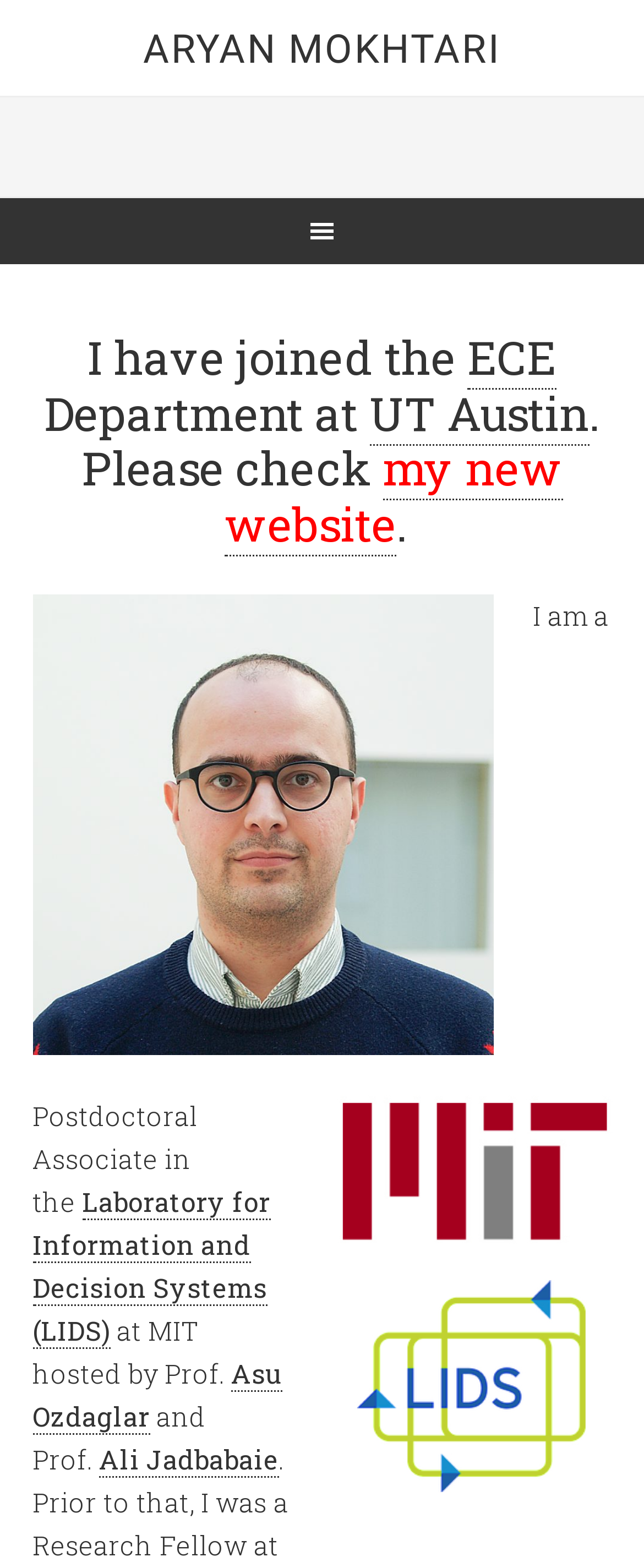What is the name of the laboratory Aryan Mokhtari is affiliated with at MIT?
Please provide a single word or phrase as your answer based on the screenshot.

LIDS